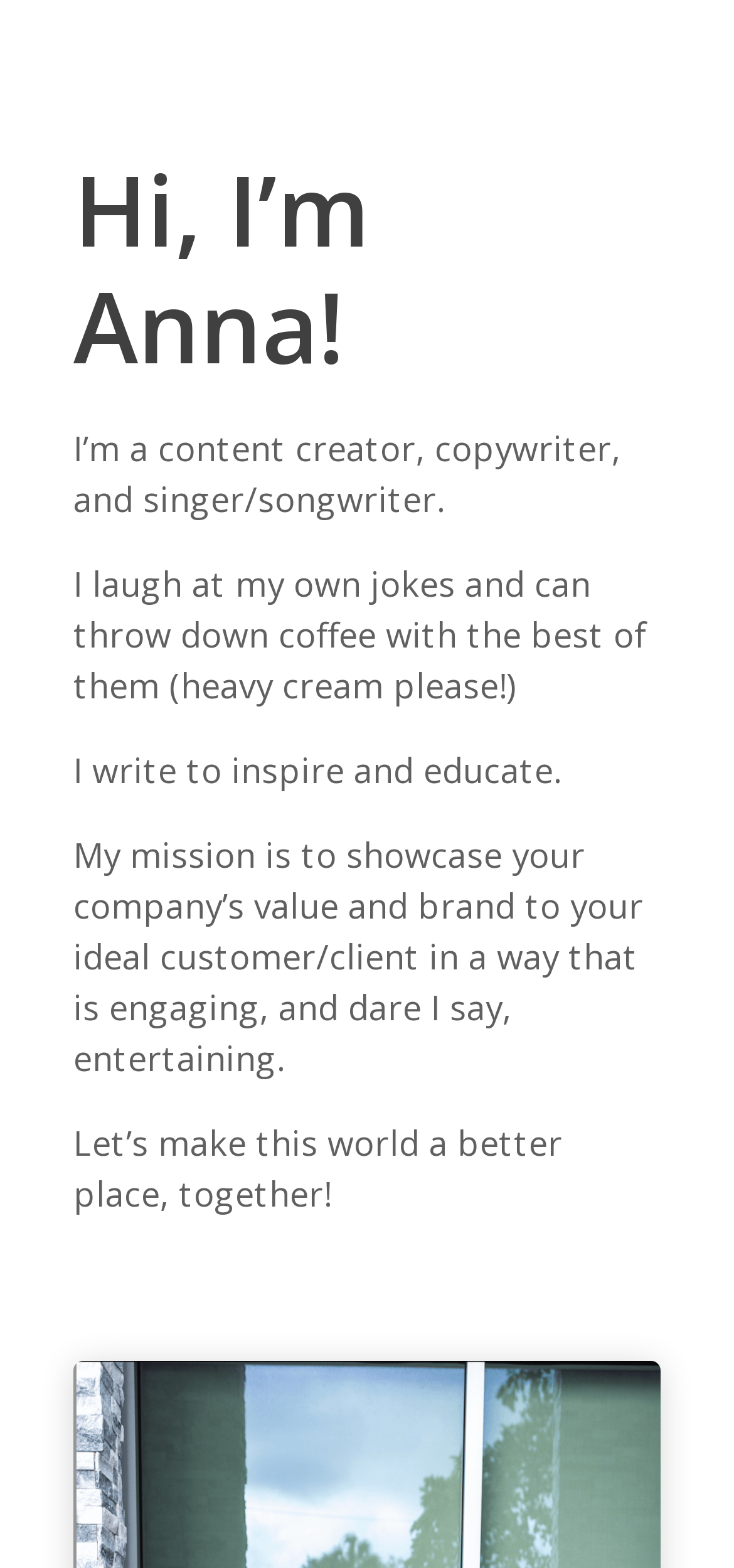Identify and provide the main heading of the webpage.

HEALTH & WELLNESS